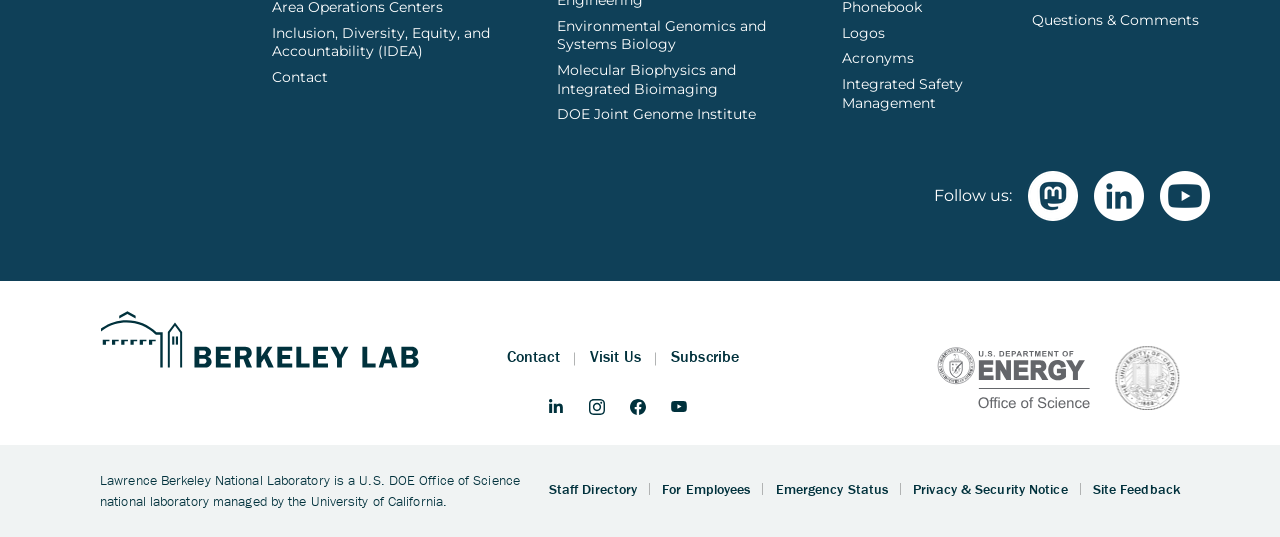Please identify the bounding box coordinates of the region to click in order to complete the given instruction: "Contact the laboratory". The coordinates should be four float numbers between 0 and 1, i.e., [left, top, right, bottom].

[0.212, 0.127, 0.404, 0.174]